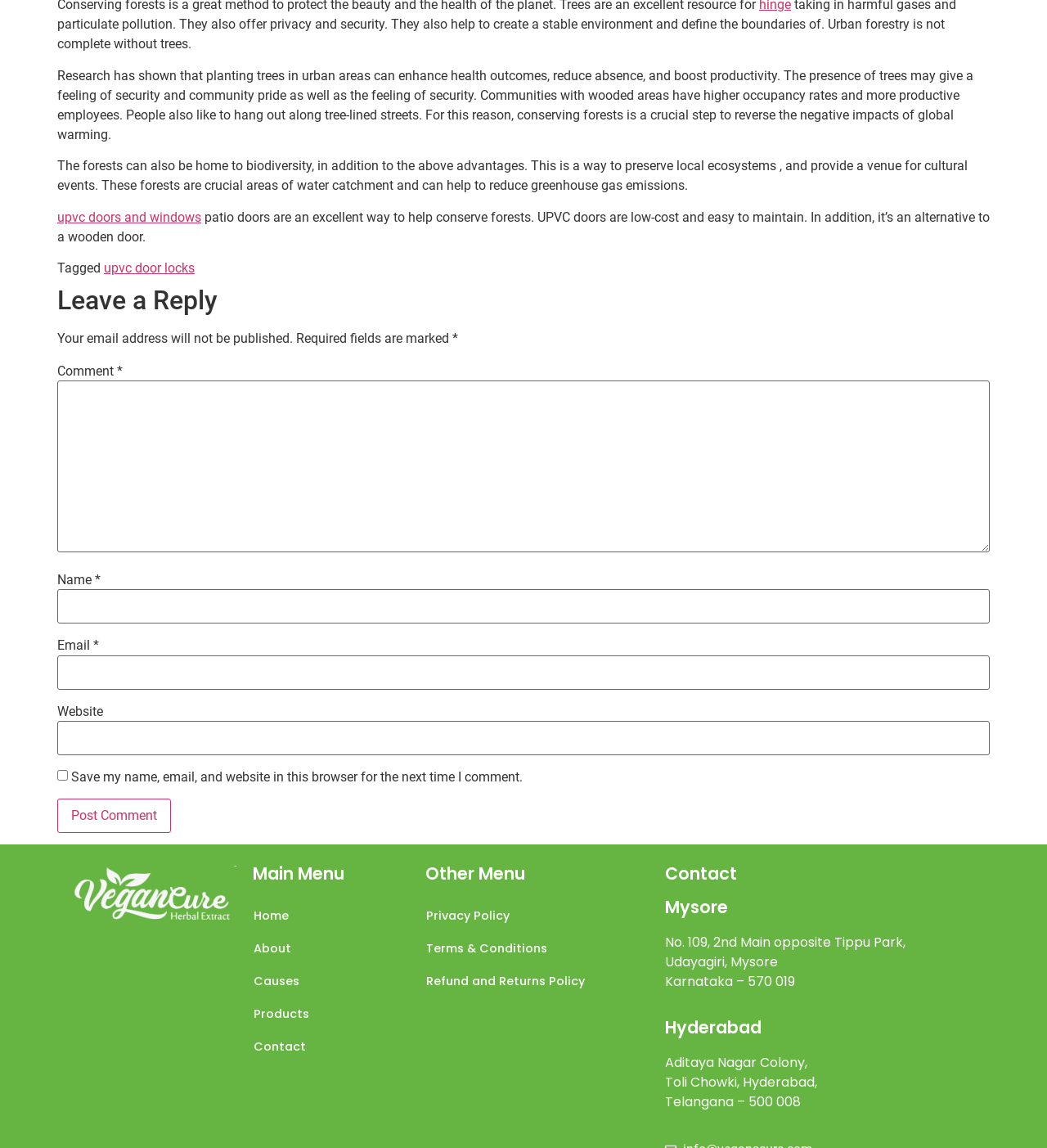Given the webpage screenshot, identify the bounding box of the UI element that matches this description: "parent_node: Email * aria-describedby="email-notes" name="email"".

[0.055, 0.571, 0.945, 0.601]